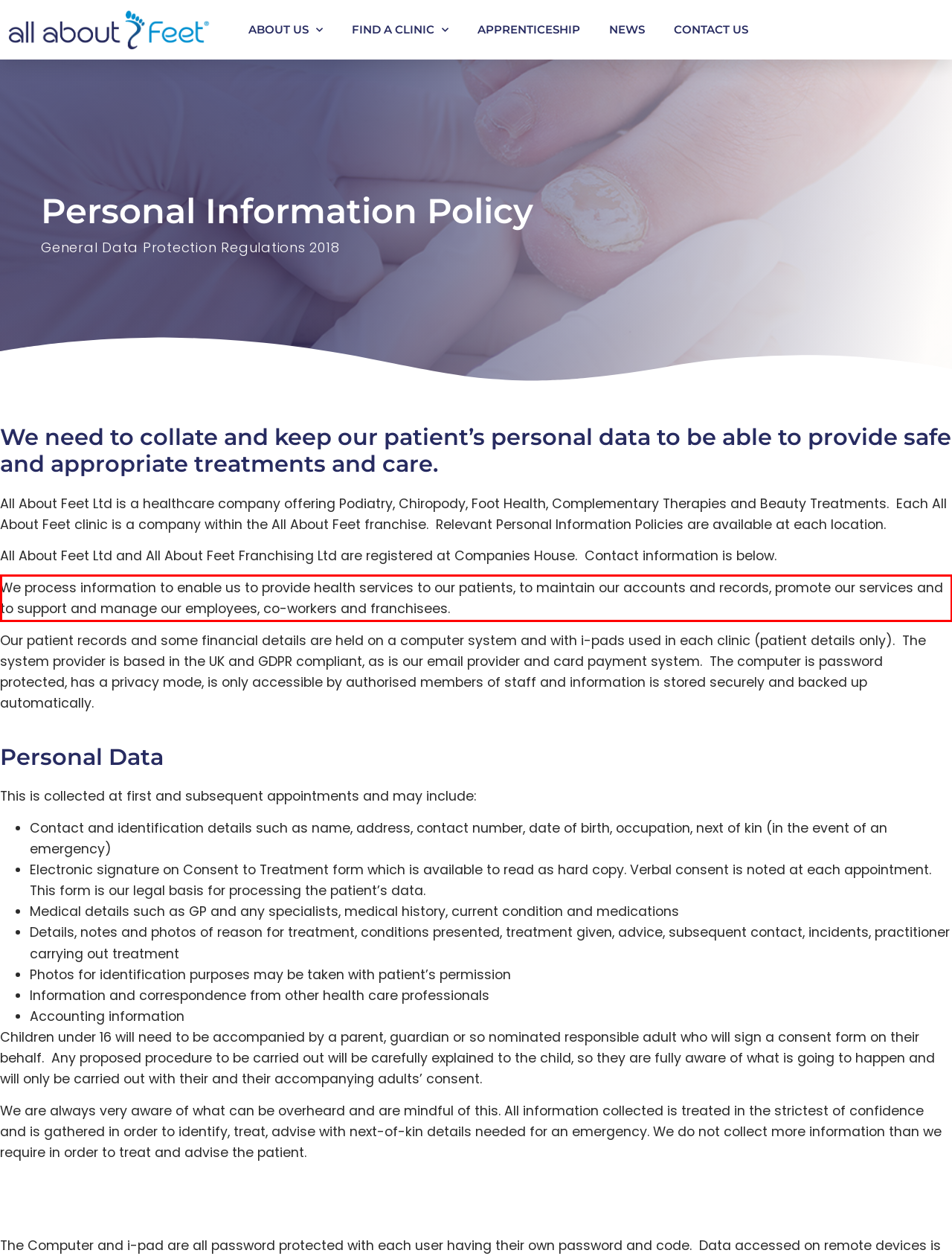By examining the provided screenshot of a webpage, recognize the text within the red bounding box and generate its text content.

We process information to enable us to provide health services to our patients, to maintain our accounts and records, promote our services and to support and manage our employees, co-workers and franchisees.